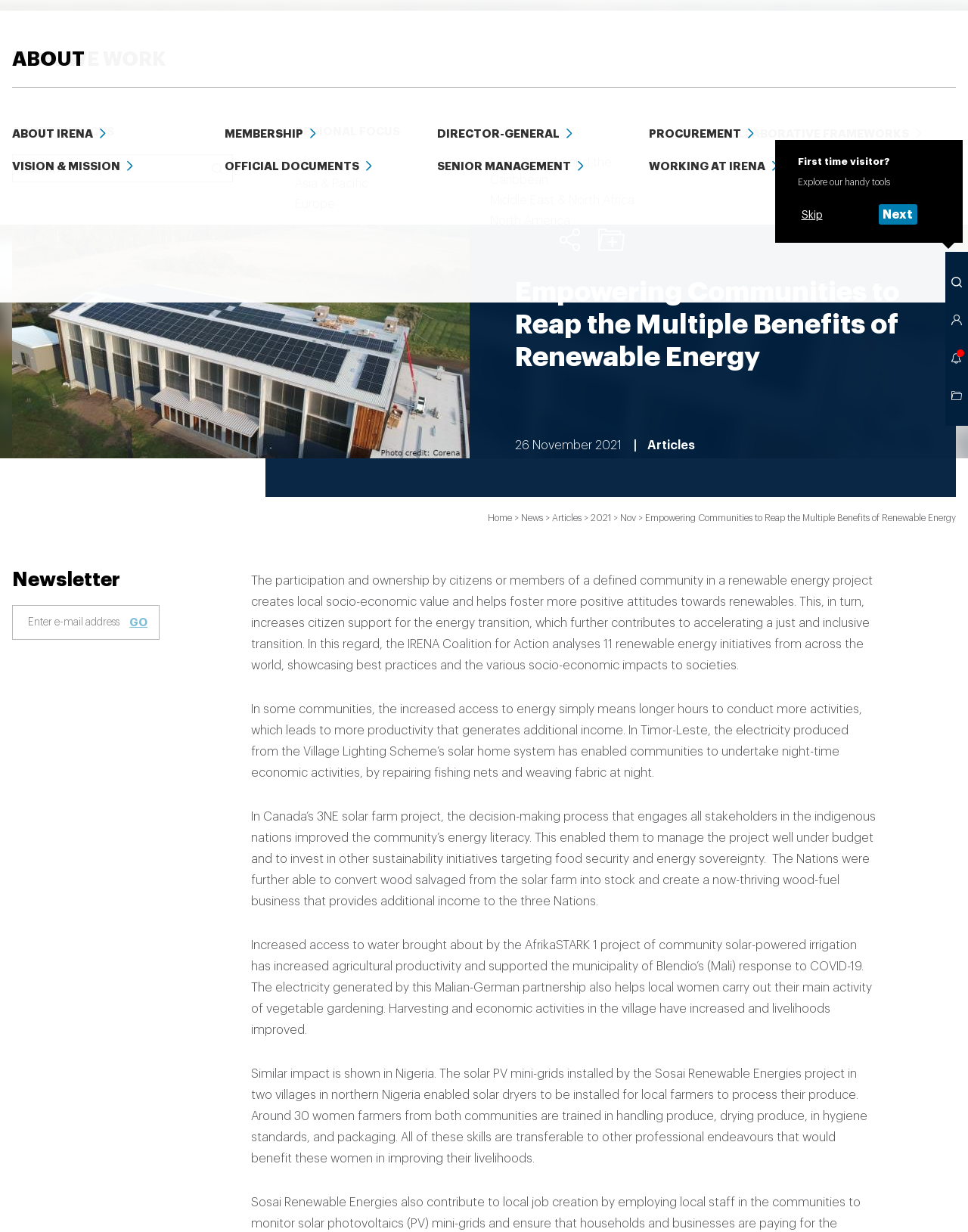Predict the bounding box of the UI element that fits this description: "ENERGY TRANSITION".

[0.248, 0.002, 0.386, 0.062]